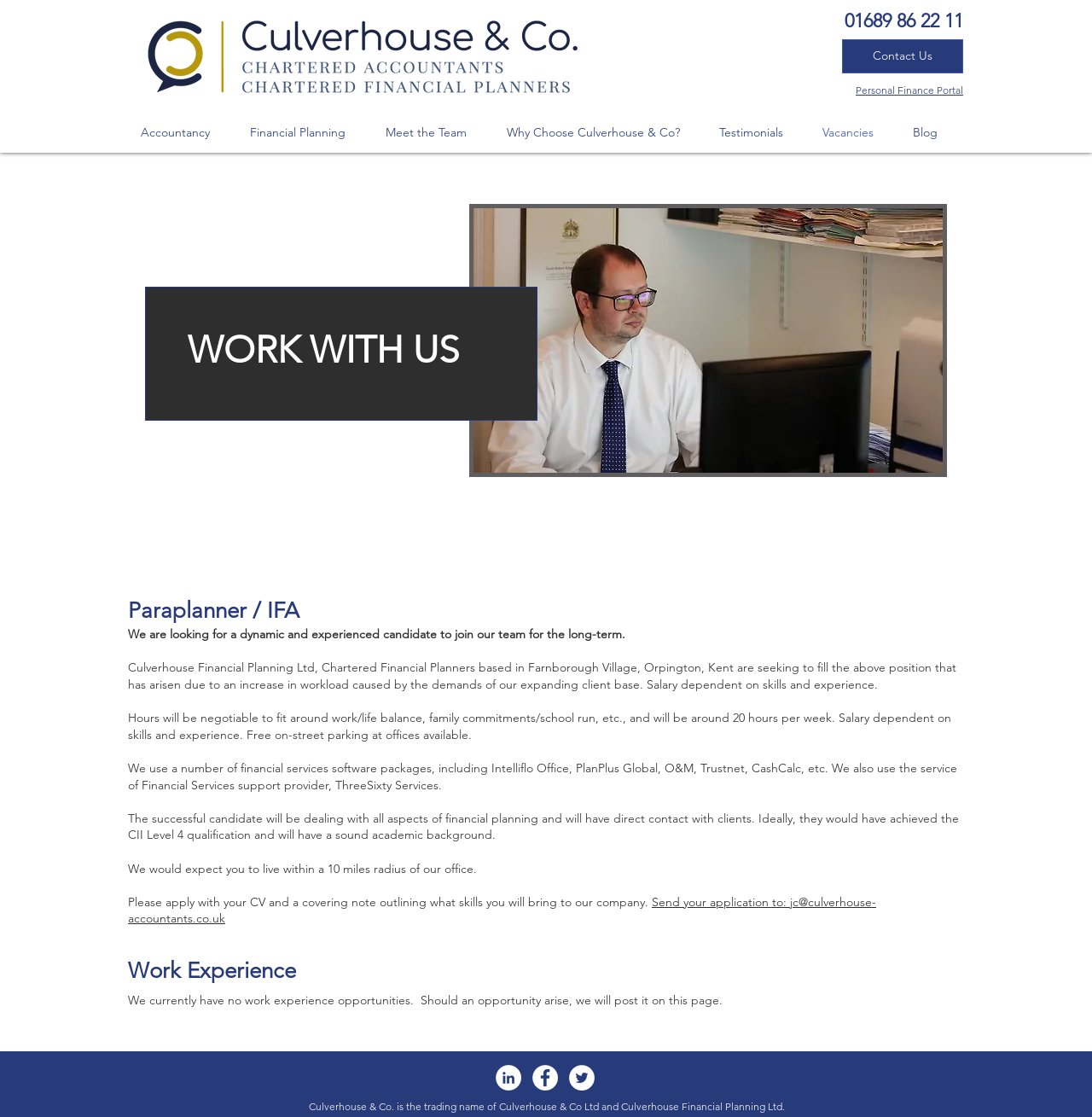Please answer the following question using a single word or phrase: 
What is the job title being advertised?

Paraplanner / IFA